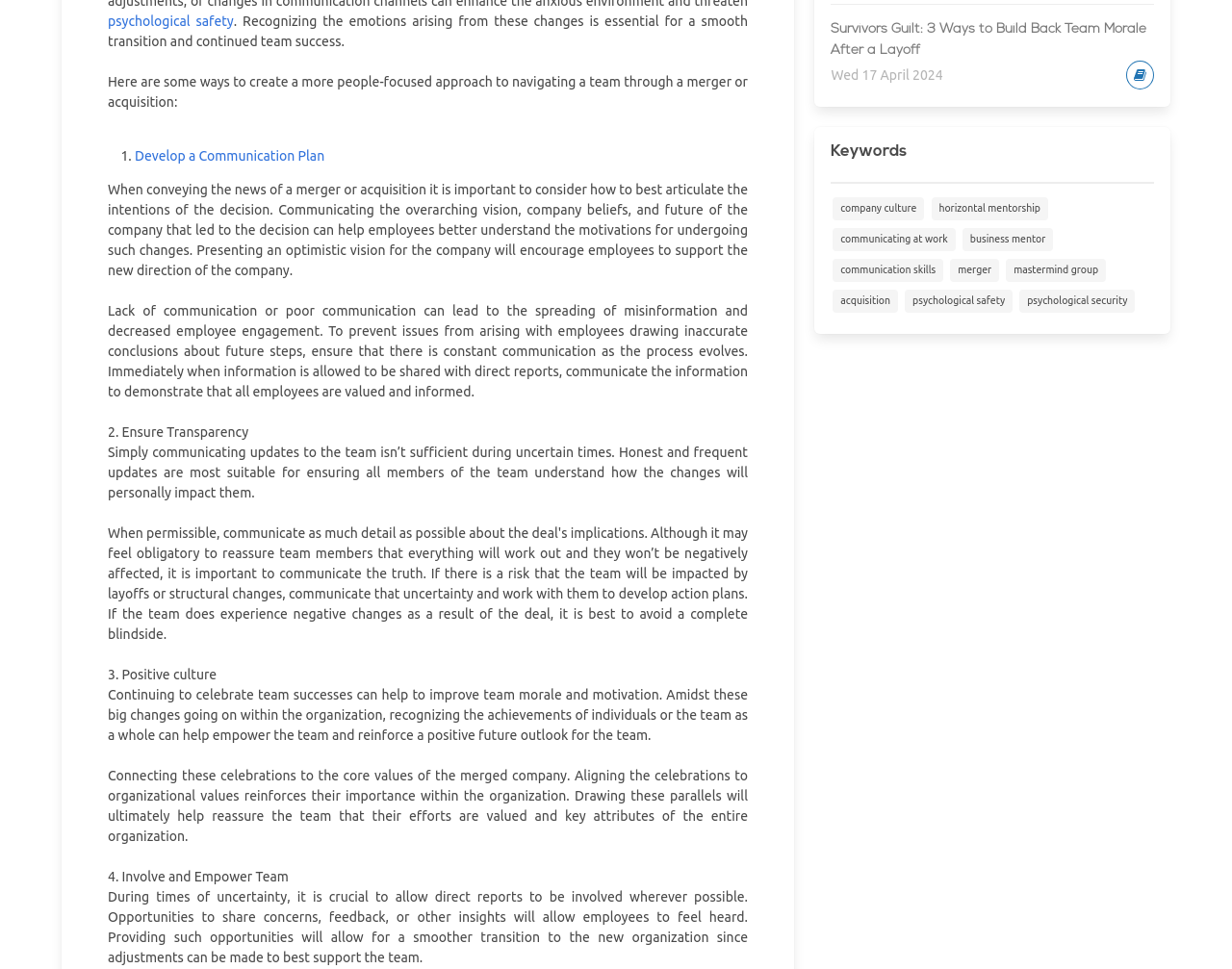Using the format (top-left x, top-left y, bottom-right x, bottom-right y), provide the bounding box coordinates for the described UI element. All values should be floating point numbers between 0 and 1: Develop a Communication Plan

[0.109, 0.152, 0.263, 0.168]